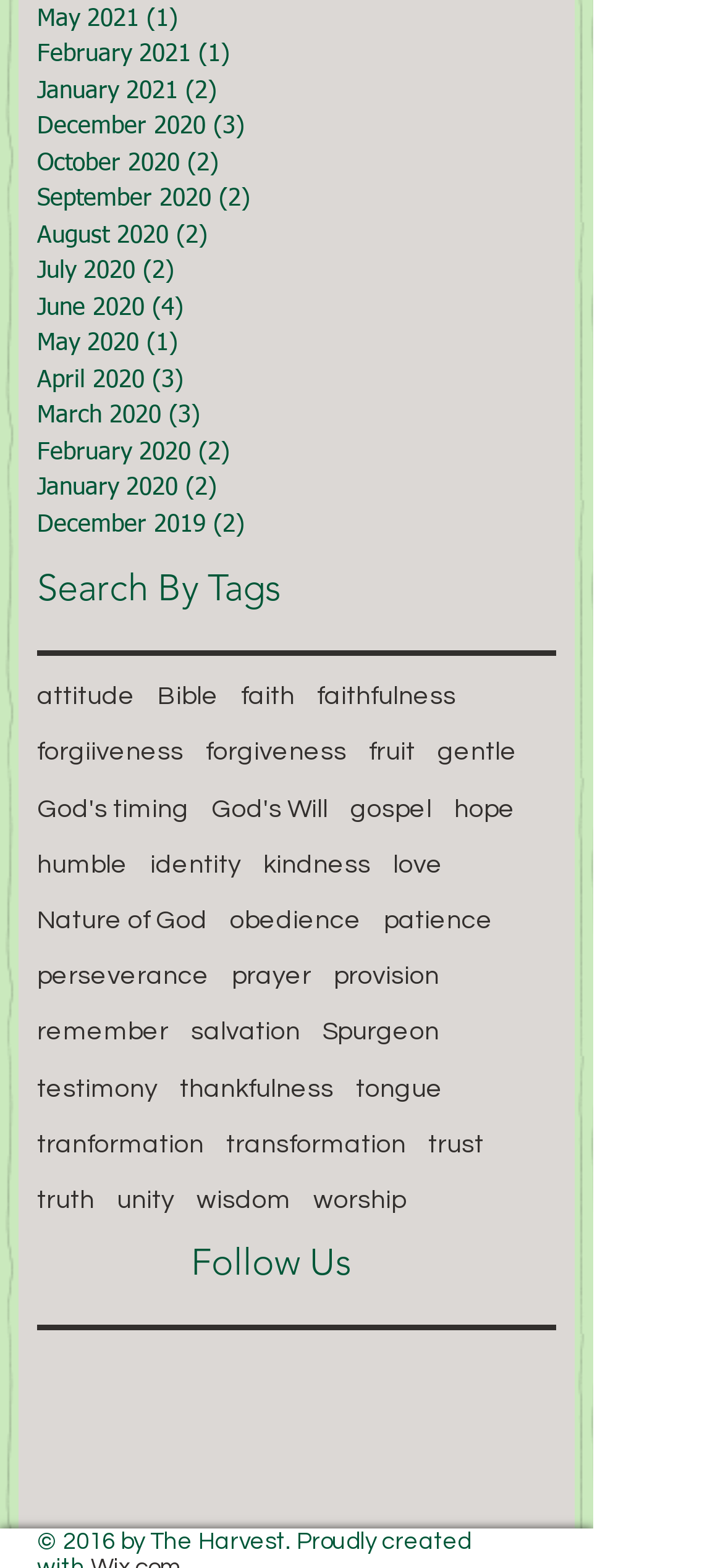Identify the bounding box coordinates of the element to click to follow this instruction: 'Follow on Facebook'. Ensure the coordinates are four float values between 0 and 1, provided as [left, top, right, bottom].

[0.238, 0.864, 0.328, 0.905]